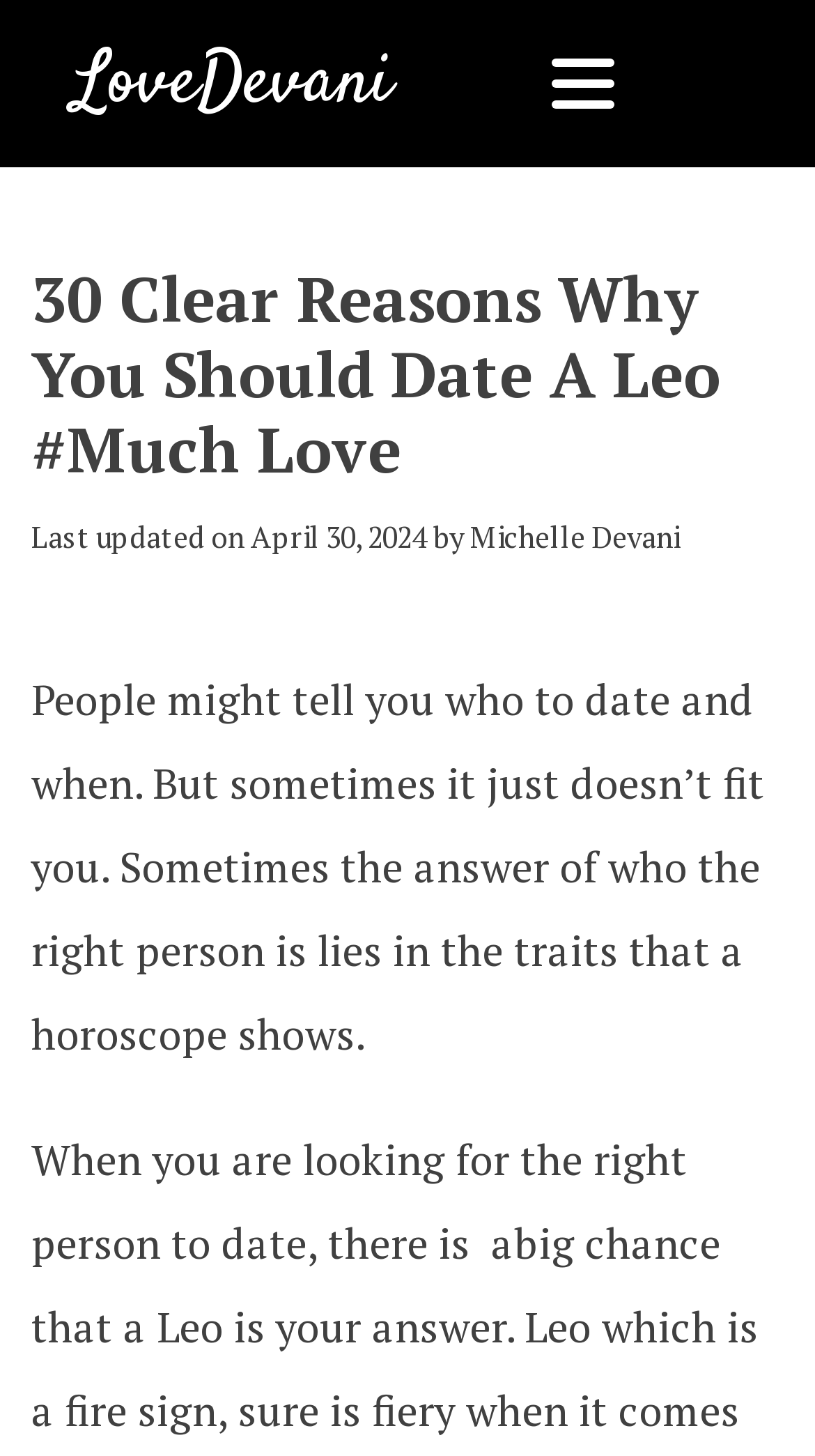How many reasons are given in the article?
Based on the screenshot, provide a one-word or short-phrase response.

30